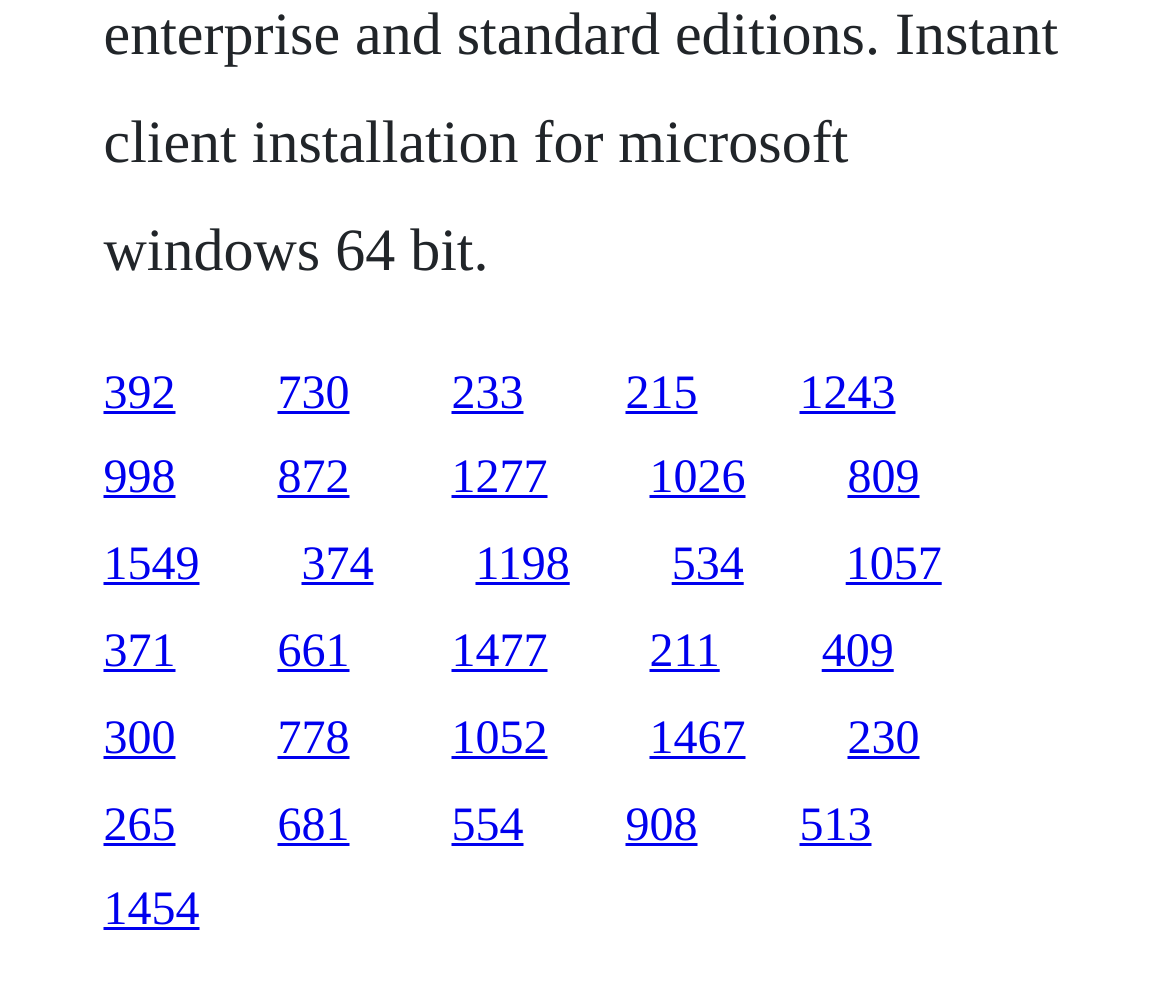What is the vertical position of the link '392'?
Based on the screenshot, answer the question with a single word or phrase.

Above middle